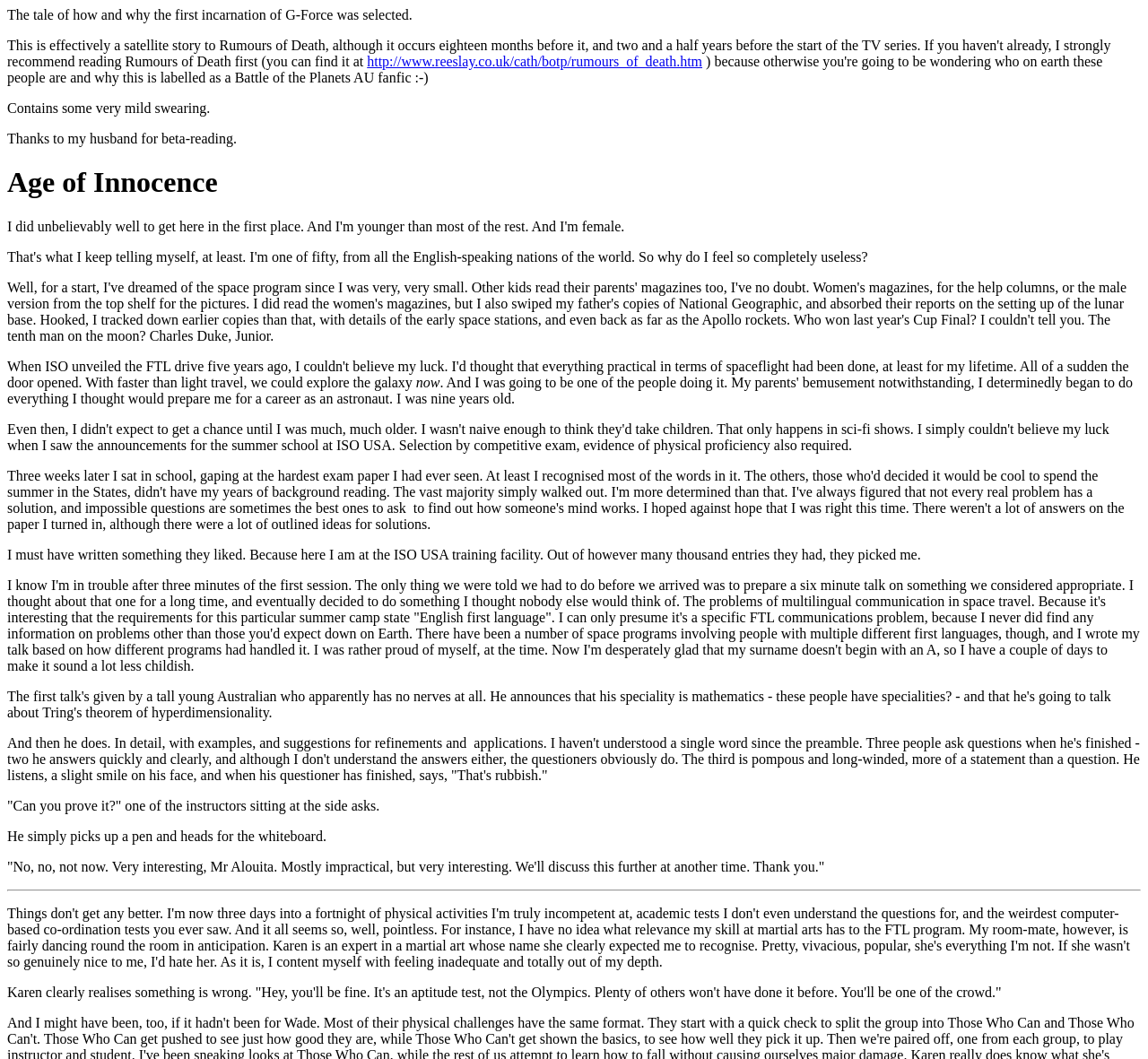What is the instructor's response to the pompous questioner?
Based on the image, give a one-word or short phrase answer.

That's rubbish